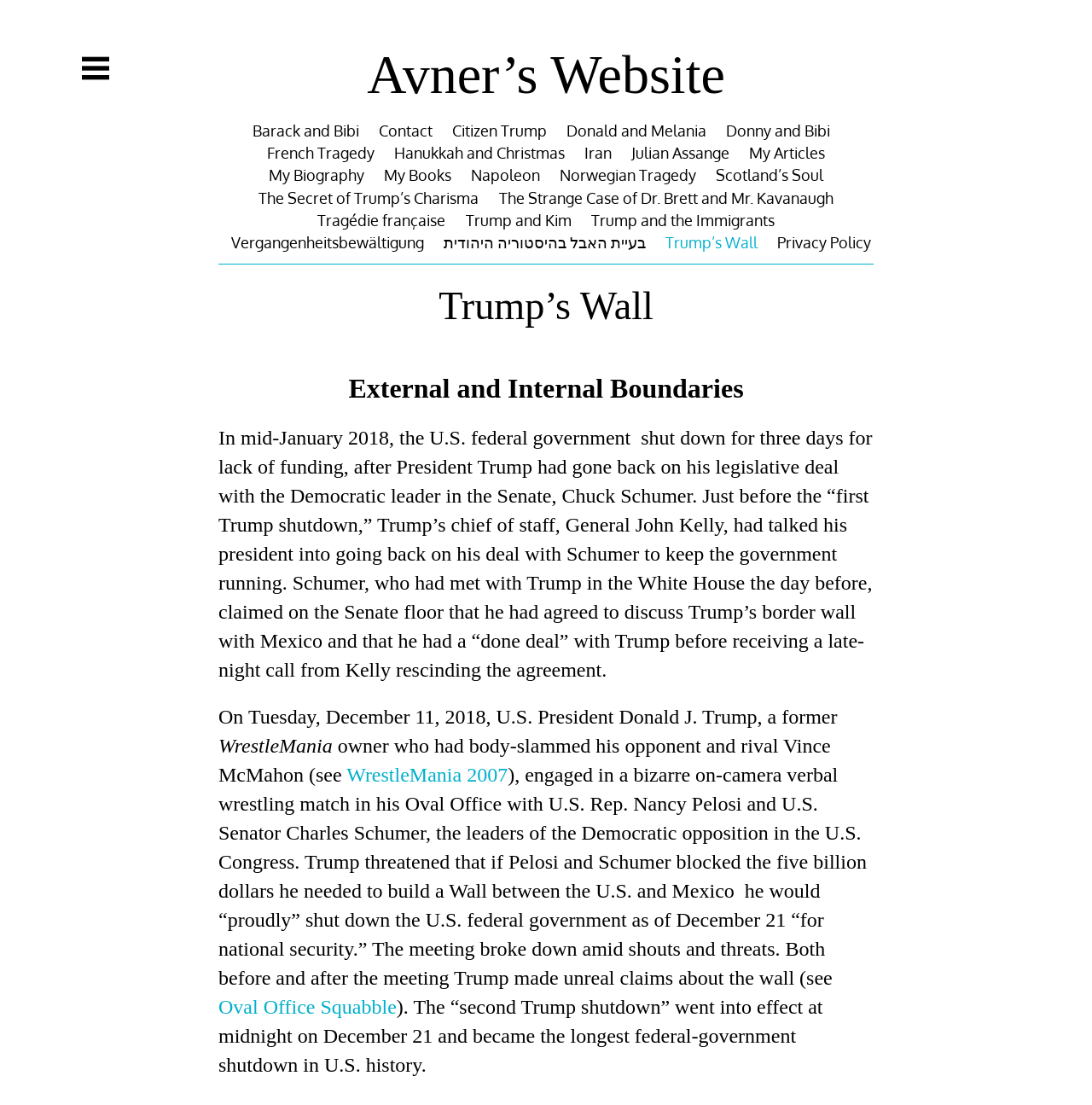What is the topic of the first article? Refer to the image and provide a one-word or short phrase answer.

Trump’s Wall